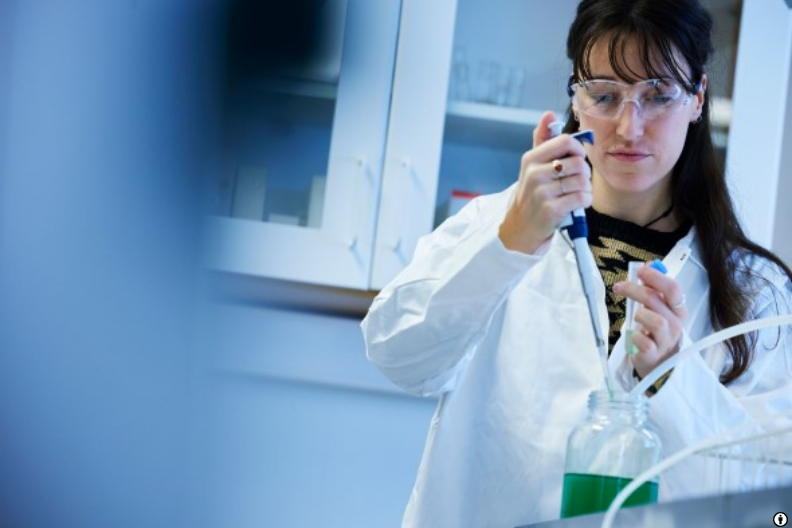Explain the image with as much detail as possible.

In a laboratory setting, a focused PhD student named Leá Rouquette is depicted carefully conducting an experiment. She is wearing protective eyewear and a white lab coat, highlighting her commitment to safety in a scientific environment. Leá is using a pipette to transfer liquid into a jar filled with a green solution, which may indicate a research project related to chemistry or environmental science. The clean, well-lit workspace features shelves lined with laboratory glassware, reinforcing the professional atmosphere as she engages in her work. This image, captured by Anna Lena Lundqvist, underscores the dedication and precision required in modern scientific research.